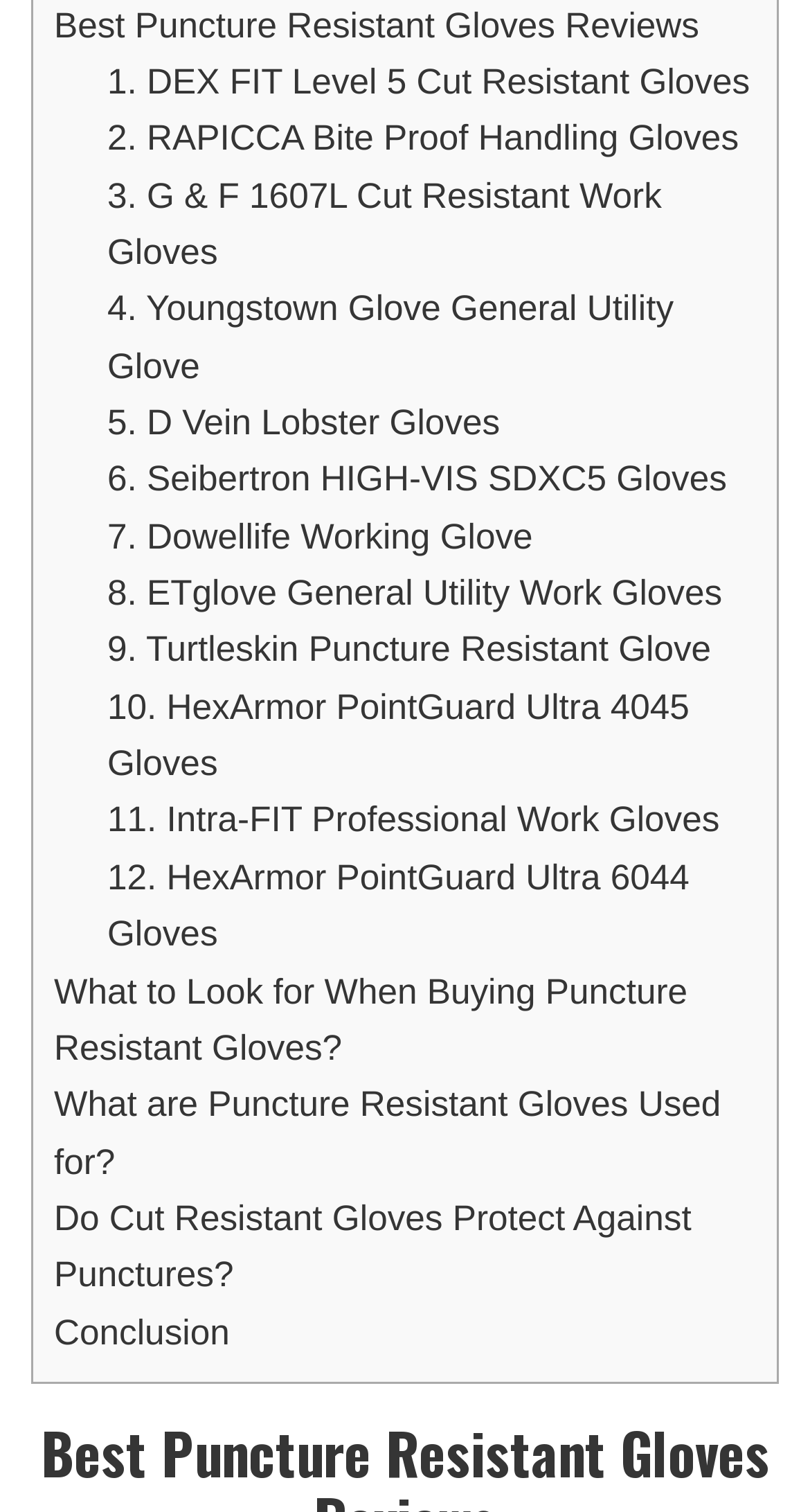Determine the bounding box coordinates of the element that should be clicked to execute the following command: "Read the review of HexArmor PointGuard Ultra 4045 Gloves".

[0.132, 0.455, 0.851, 0.518]